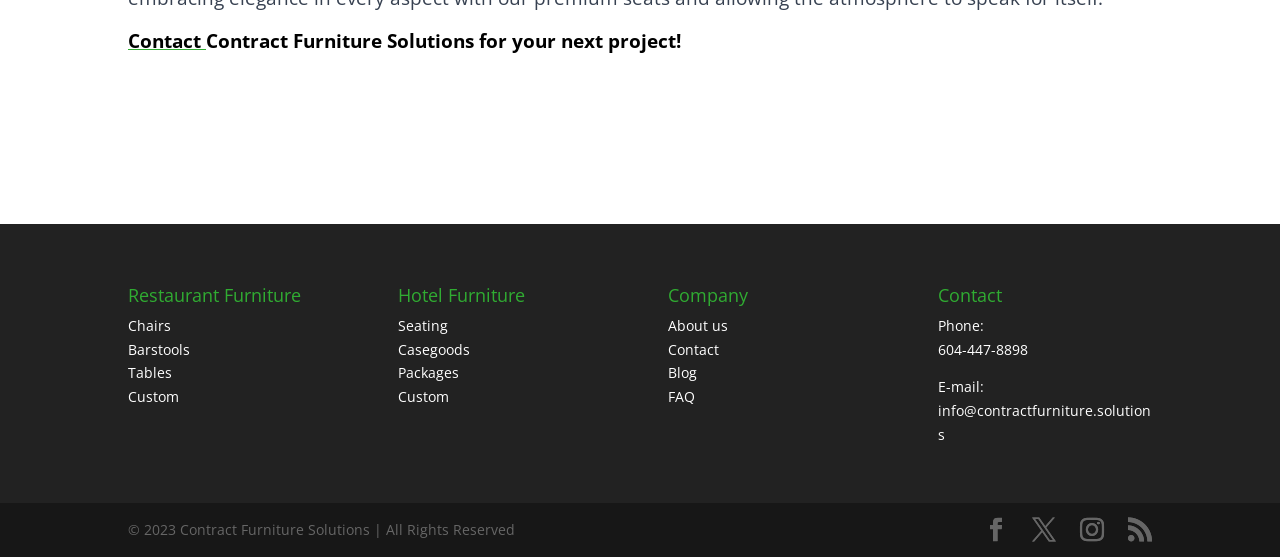What type of furniture does the website provide?
Give a single word or phrase answer based on the content of the image.

Contract furniture